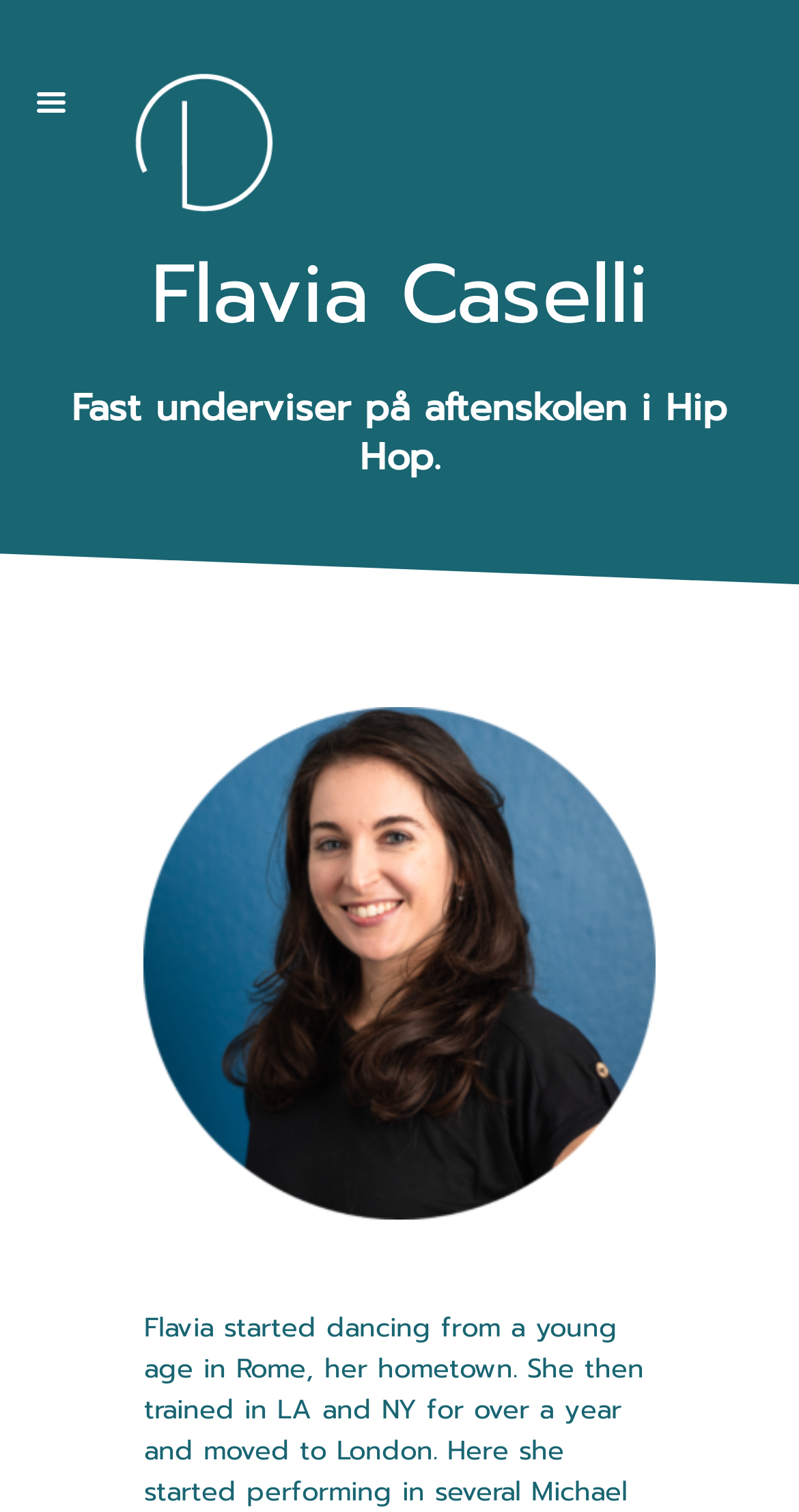What is the name of the person?
Analyze the image and deliver a detailed answer to the question.

The name of the person can be found in the heading element with the text 'Flavia Caselli' which is located at the top of the webpage.